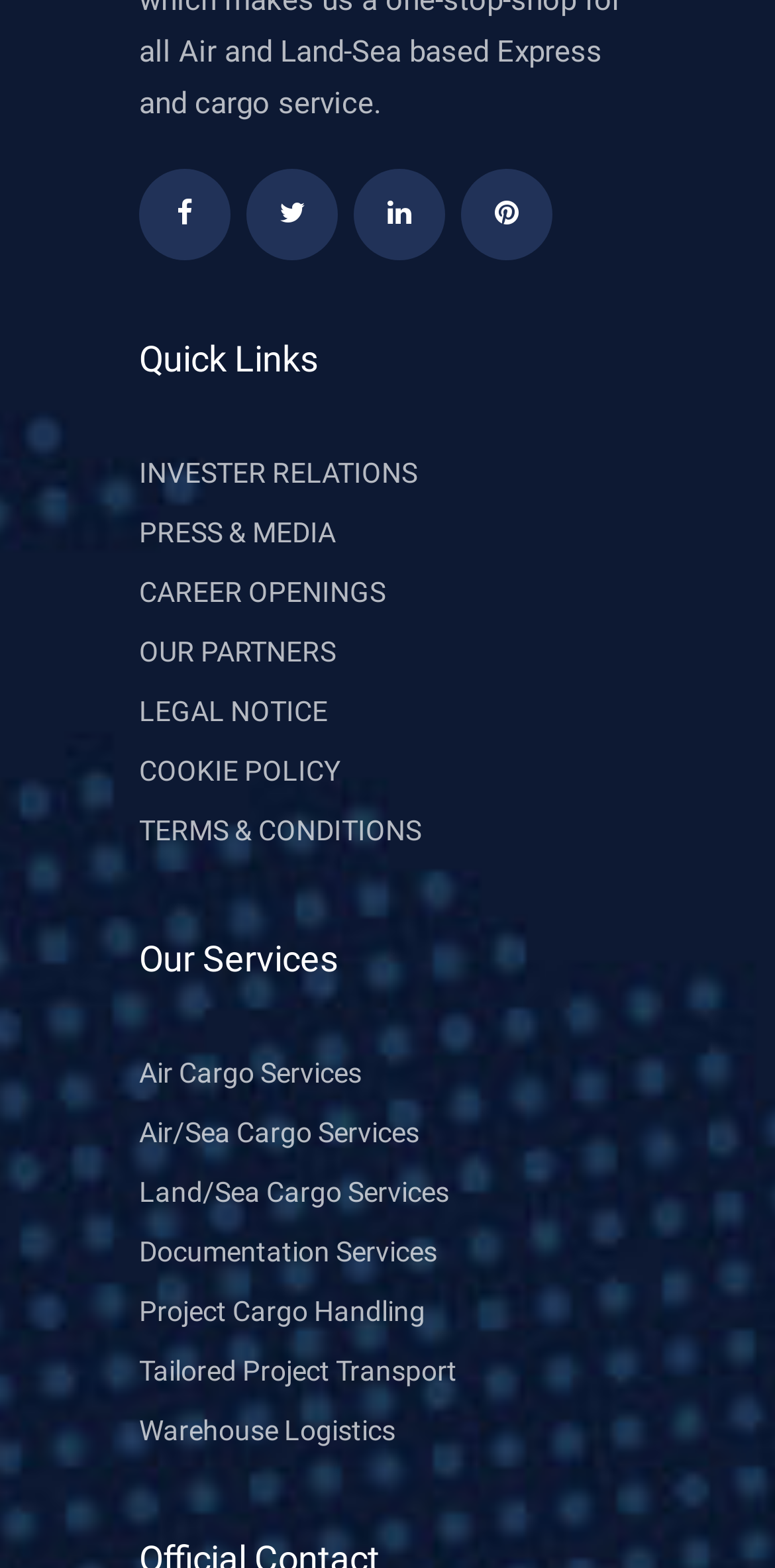Kindly determine the bounding box coordinates for the area that needs to be clicked to execute this instruction: "Go to career openings".

[0.179, 0.367, 0.497, 0.388]